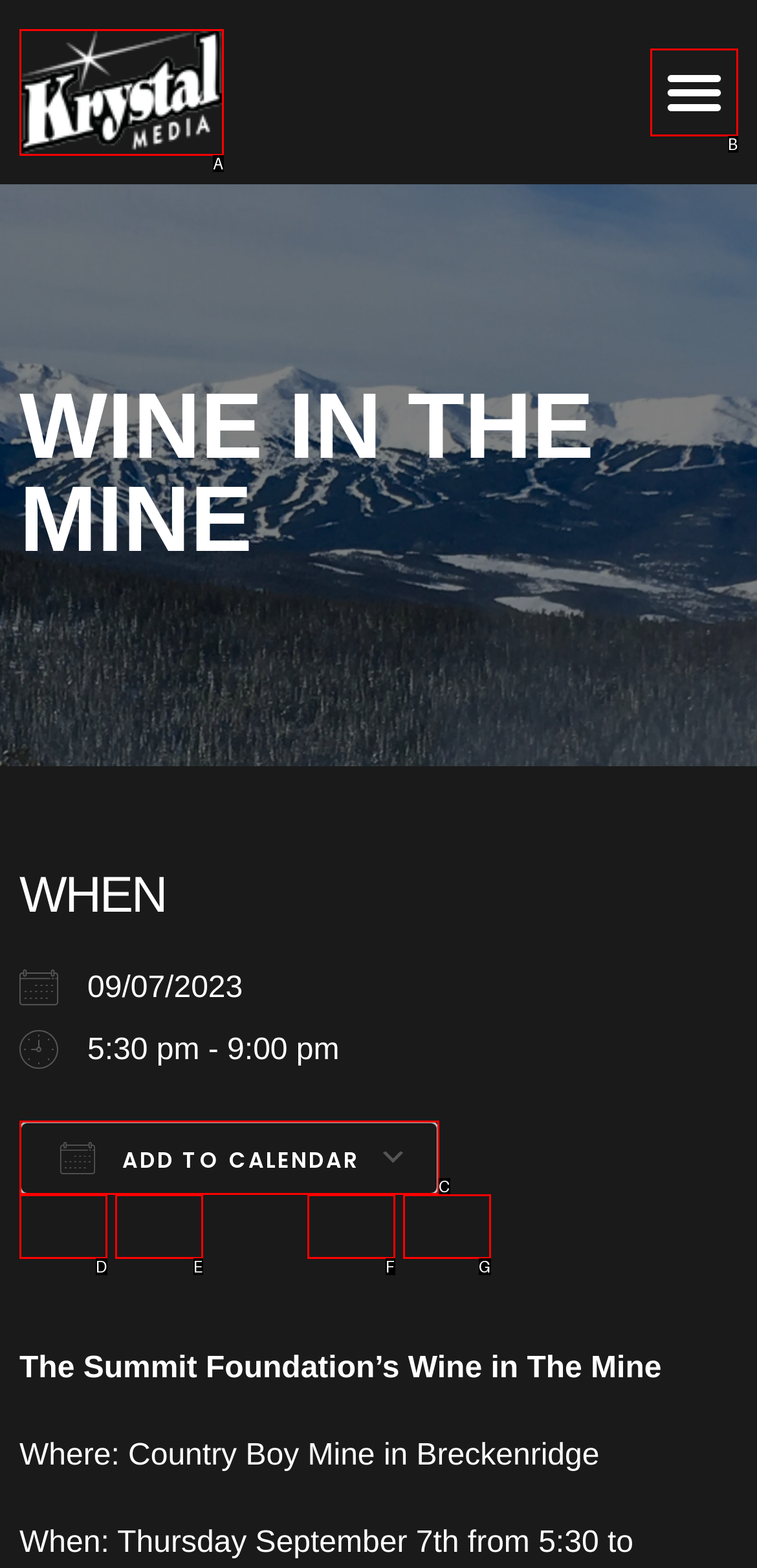Determine the option that best fits the description: Google Calendar
Reply with the letter of the correct option directly.

E